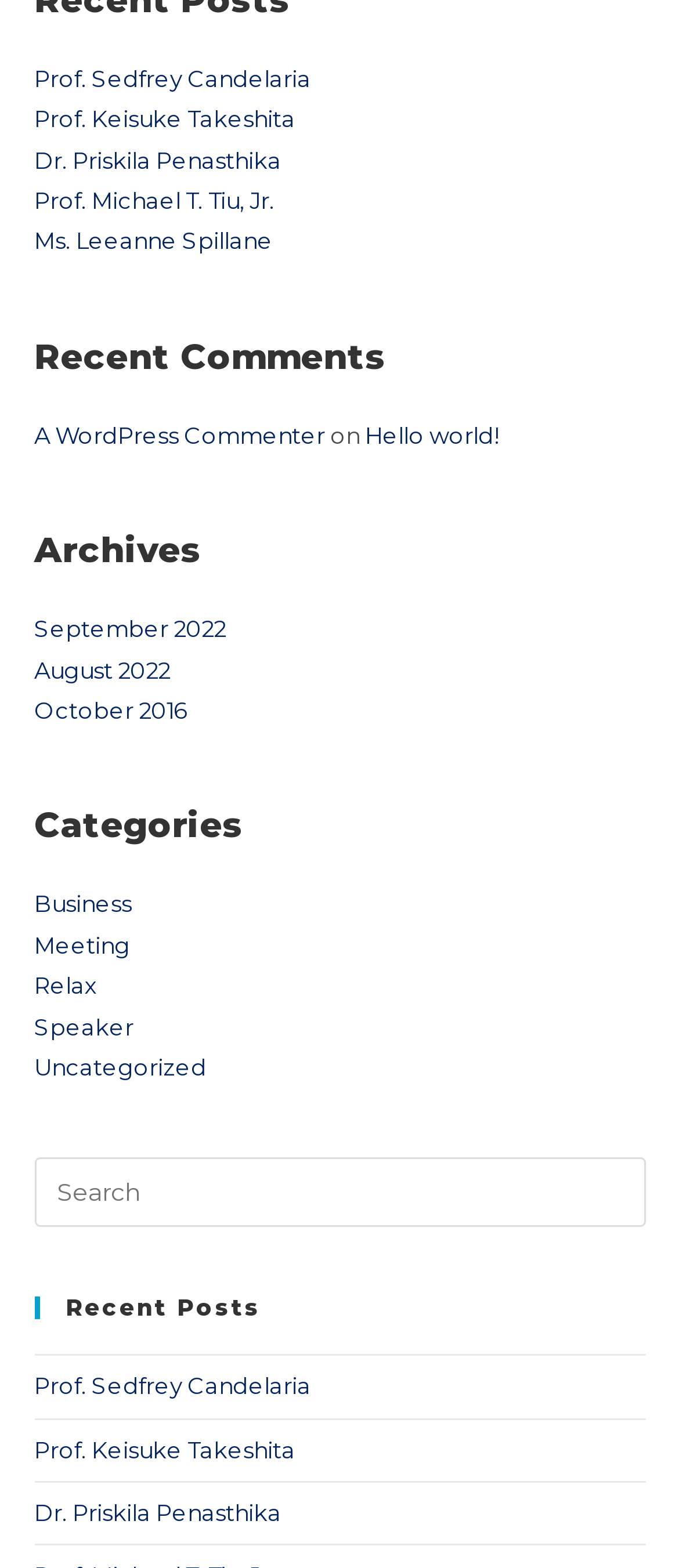Provide the bounding box coordinates of the area you need to click to execute the following instruction: "Open the menu".

None